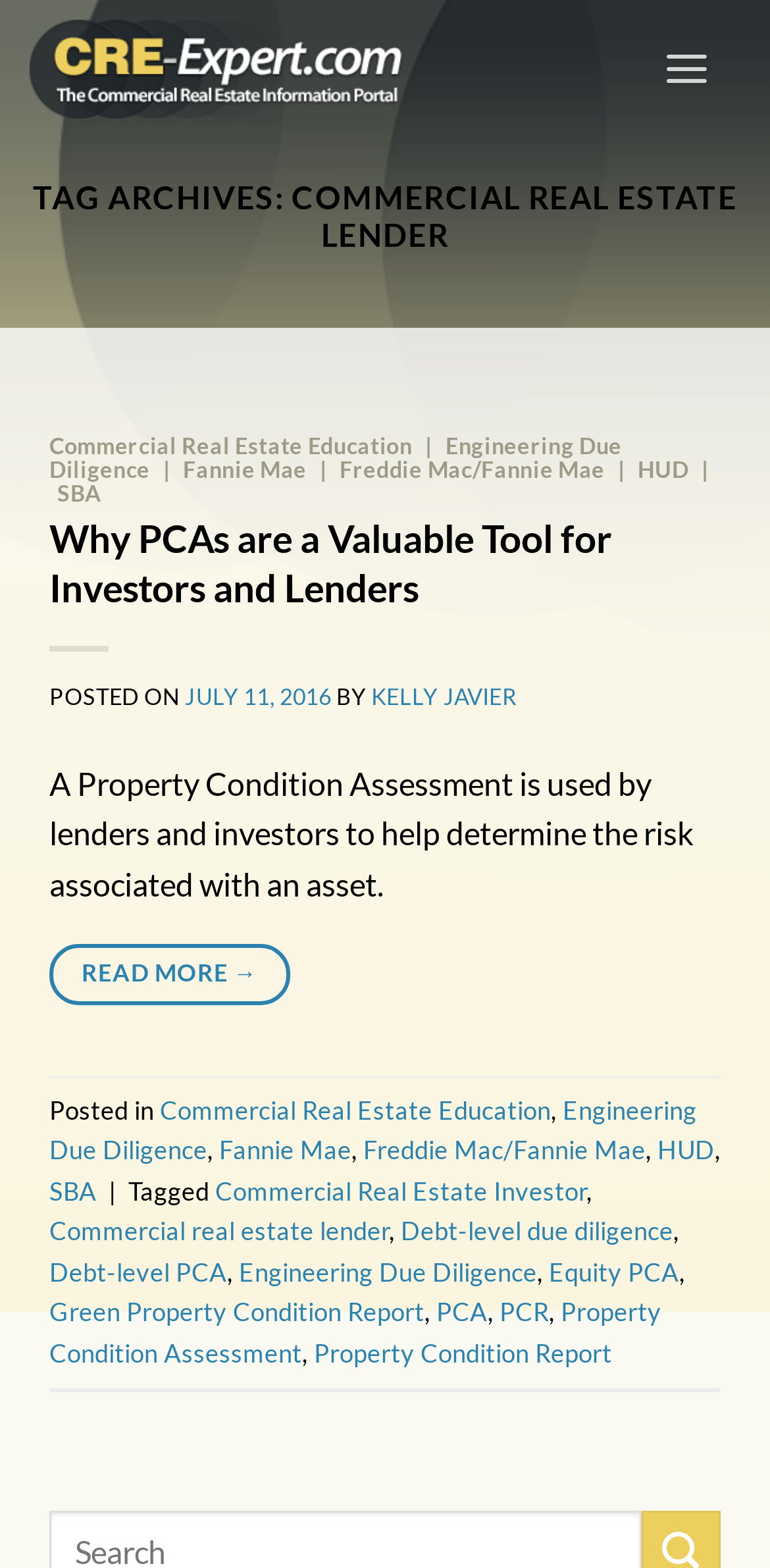What are the tags associated with the article?
From the screenshot, supply a one-word or short-phrase answer.

Commercial Real Estate Investor, Commercial real estate lender, etc.